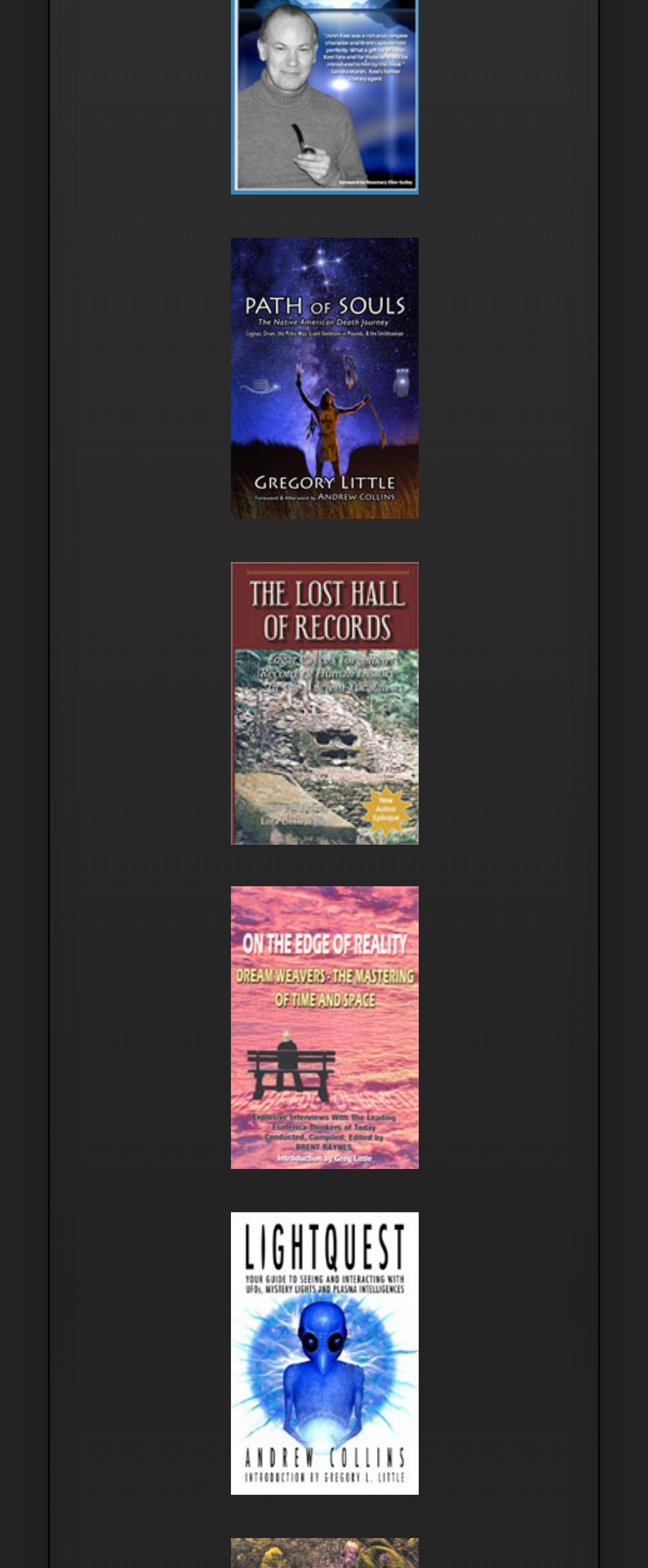What is the last book listed on the webpage?
Based on the image, please offer an in-depth response to the question.

The last link on the webpage has the text 'Lightquest', which appears to be the title of a book. It is accompanied by an image with a top coordinate of 0.773.